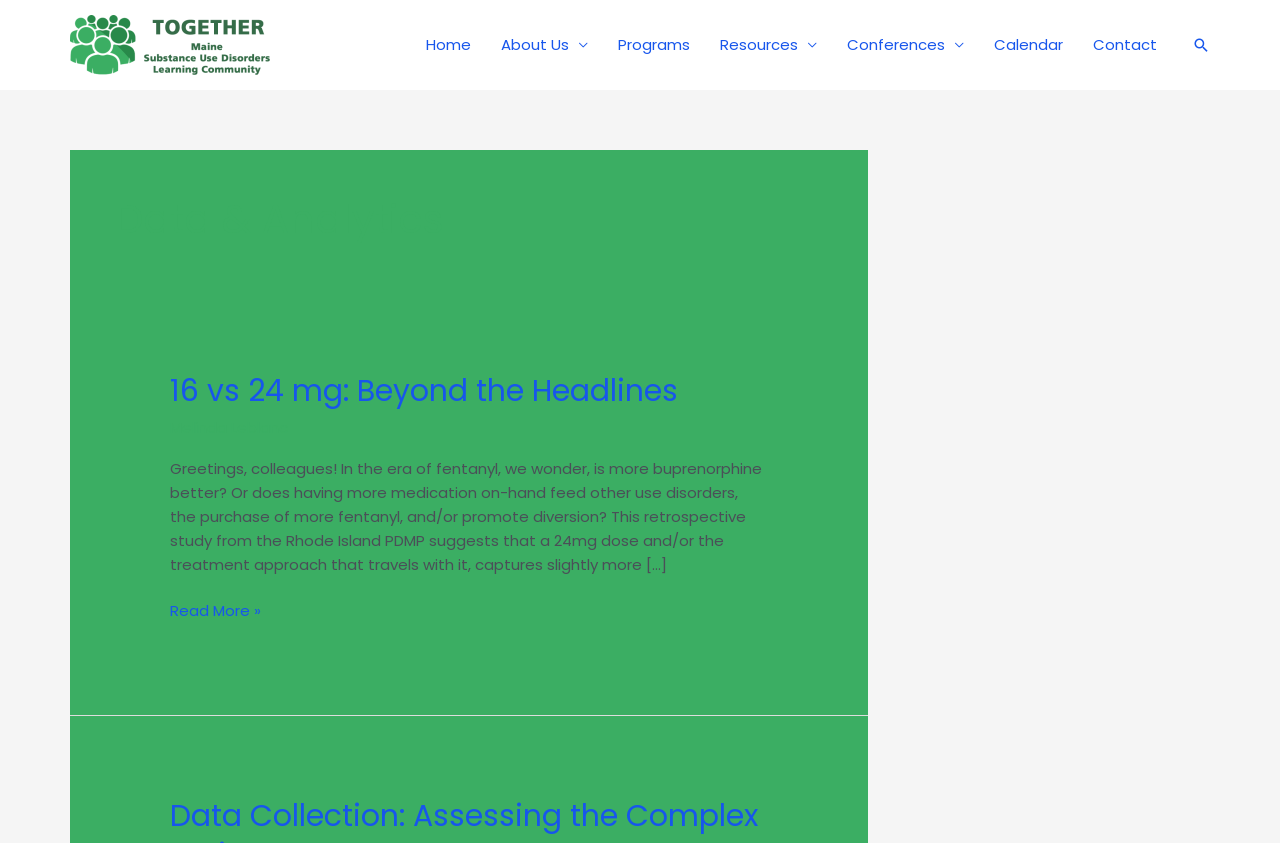Show me the bounding box coordinates of the clickable region to achieve the task as per the instruction: "read more about 16 vs 24 mg".

[0.133, 0.711, 0.204, 0.739]